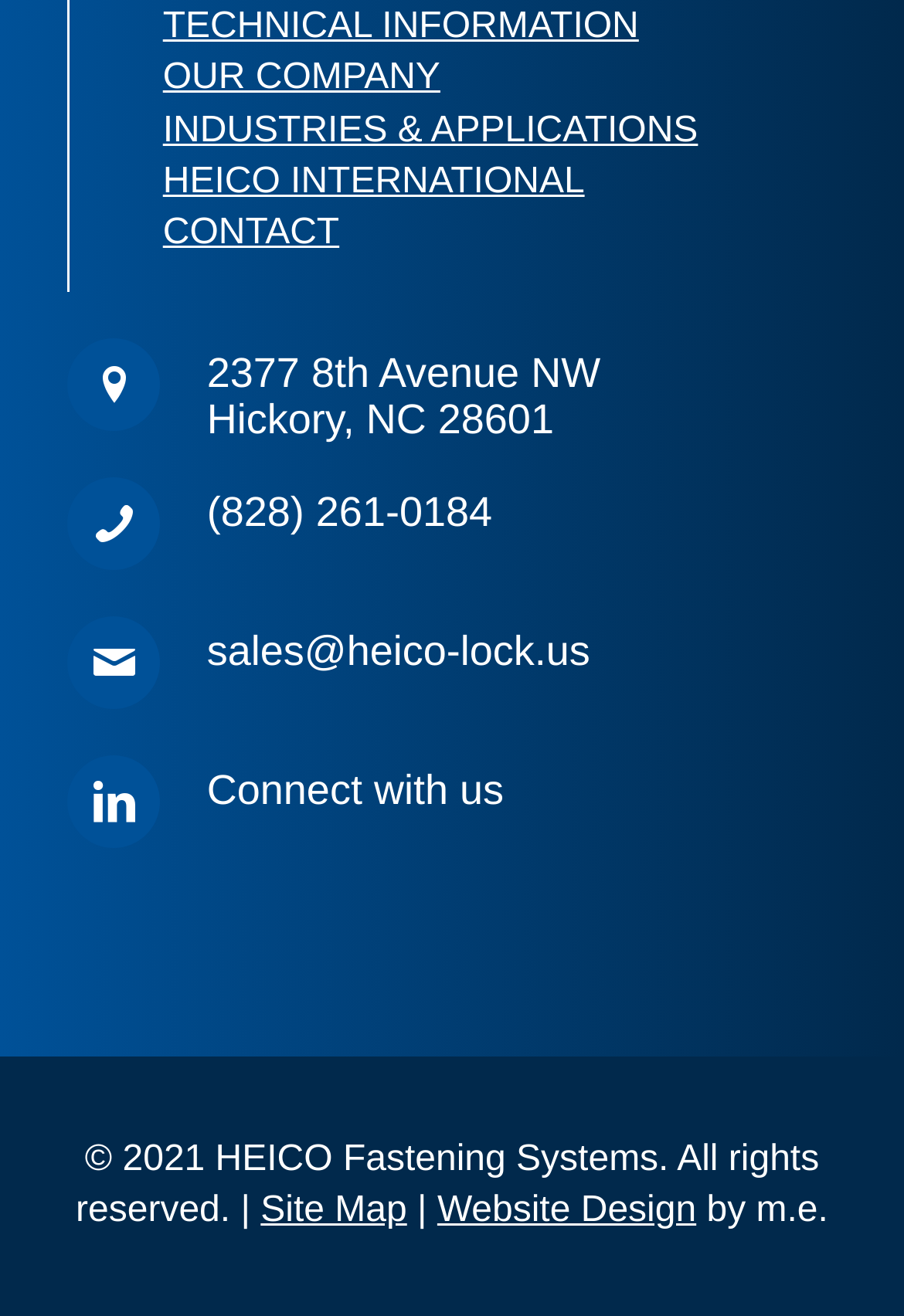Can you find the bounding box coordinates for the element to click on to achieve the instruction: "Contact the company"?

[0.18, 0.163, 0.375, 0.193]